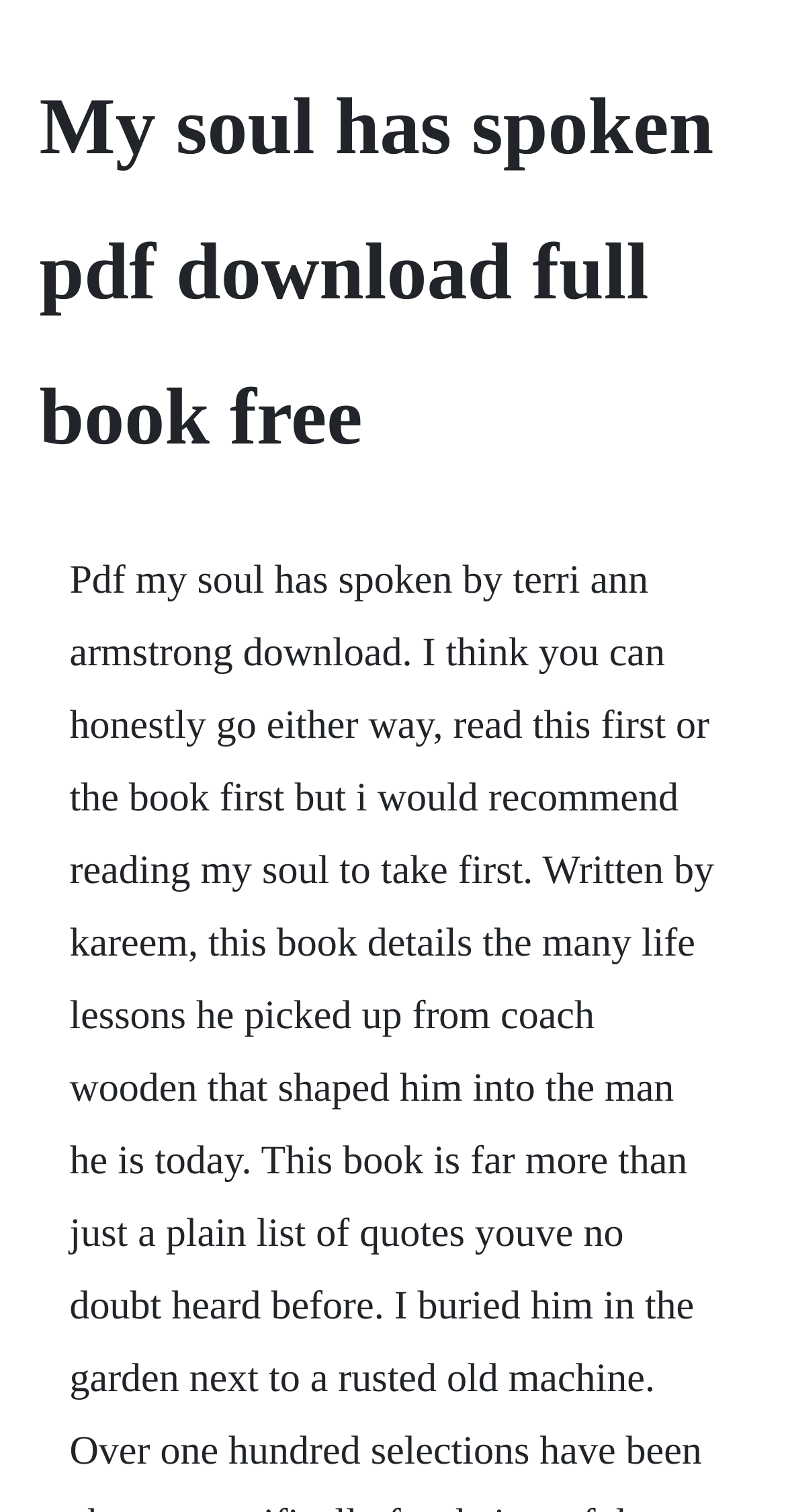Can you locate the main headline on this webpage and provide its text content?

My soul has spoken pdf download full book free